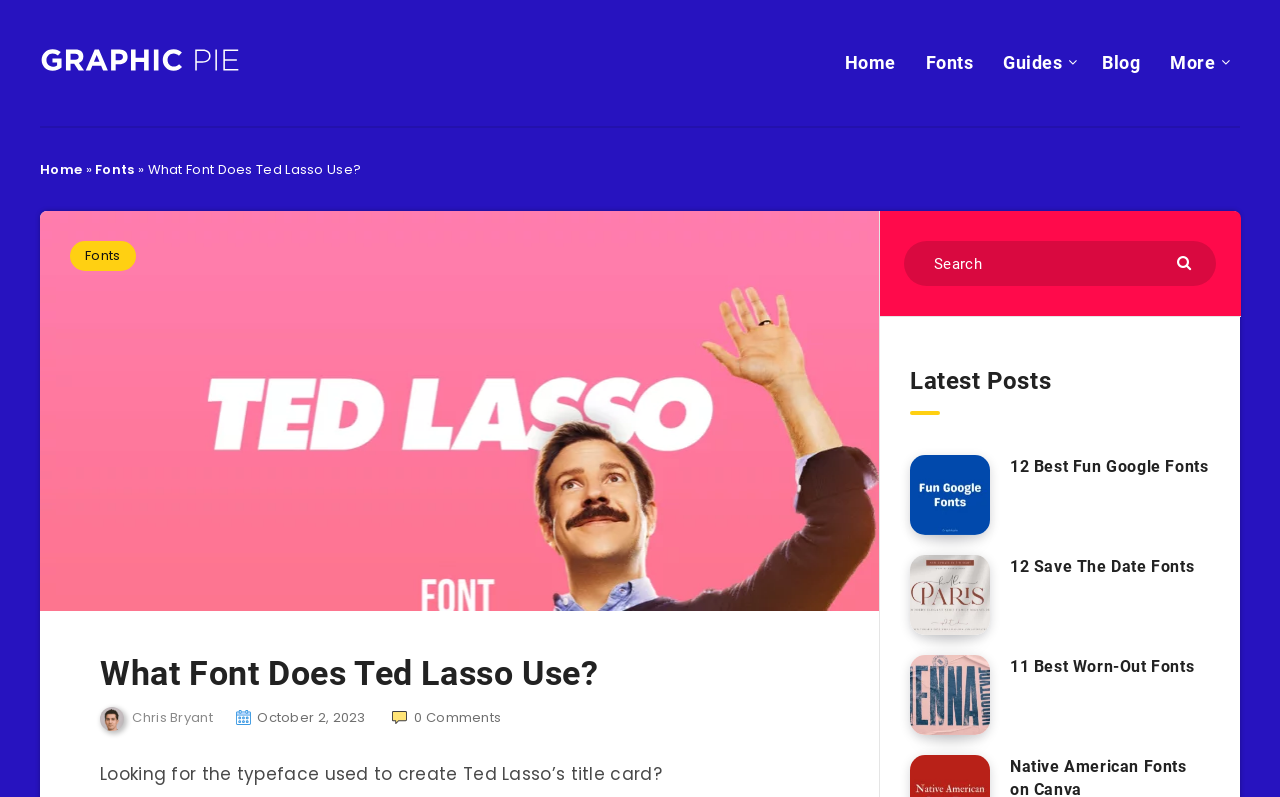Specify the bounding box coordinates of the element's region that should be clicked to achieve the following instruction: "Check the 'Blog' section". The bounding box coordinates consist of four float numbers between 0 and 1, in the format [left, top, right, bottom].

[0.861, 0.063, 0.891, 0.095]